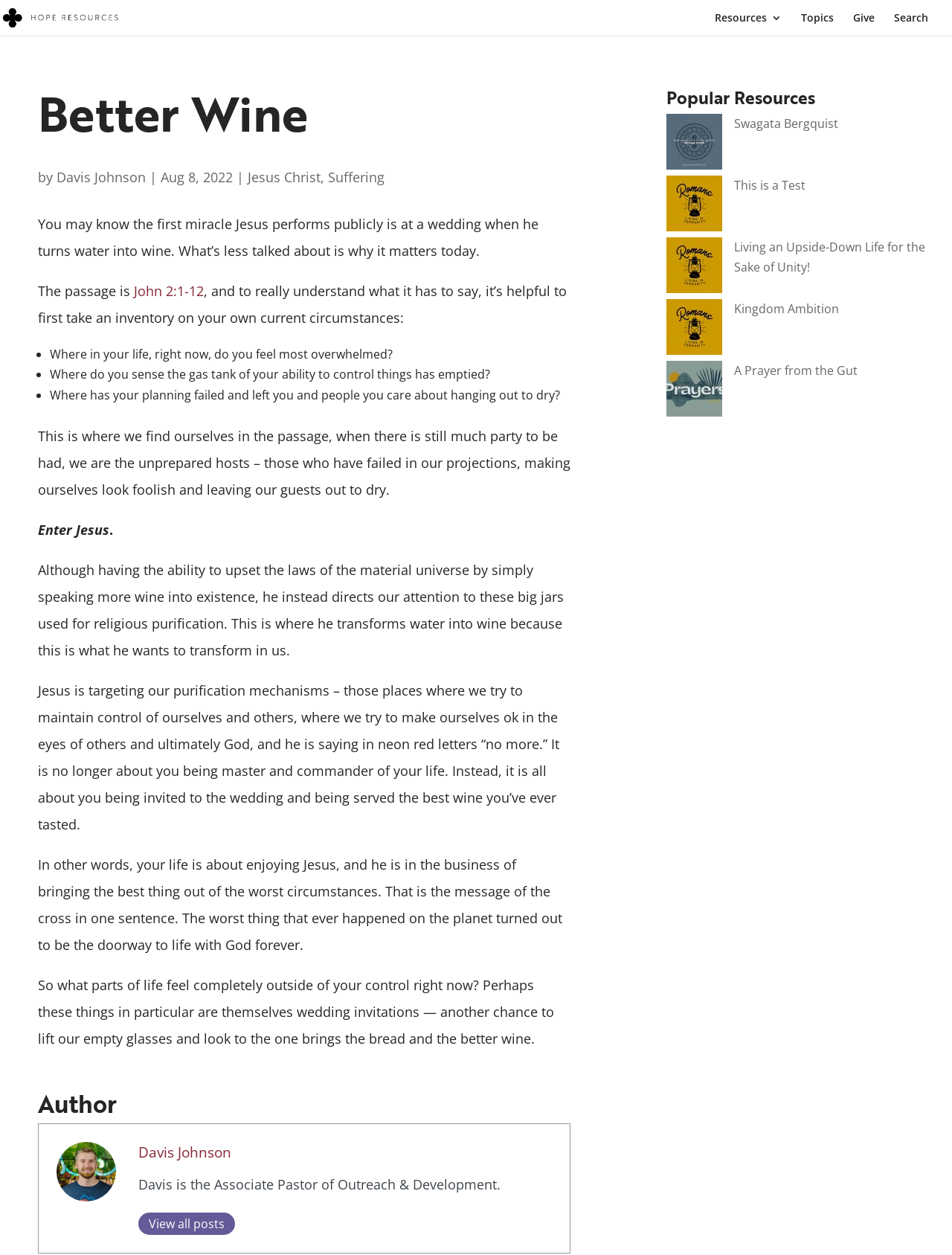Using the provided description View all posts, find the bounding box coordinates for the UI element. Provide the coordinates in (top-left x, top-left y, bottom-right x, bottom-right y) format, ensuring all values are between 0 and 1.

[0.145, 0.966, 0.247, 0.984]